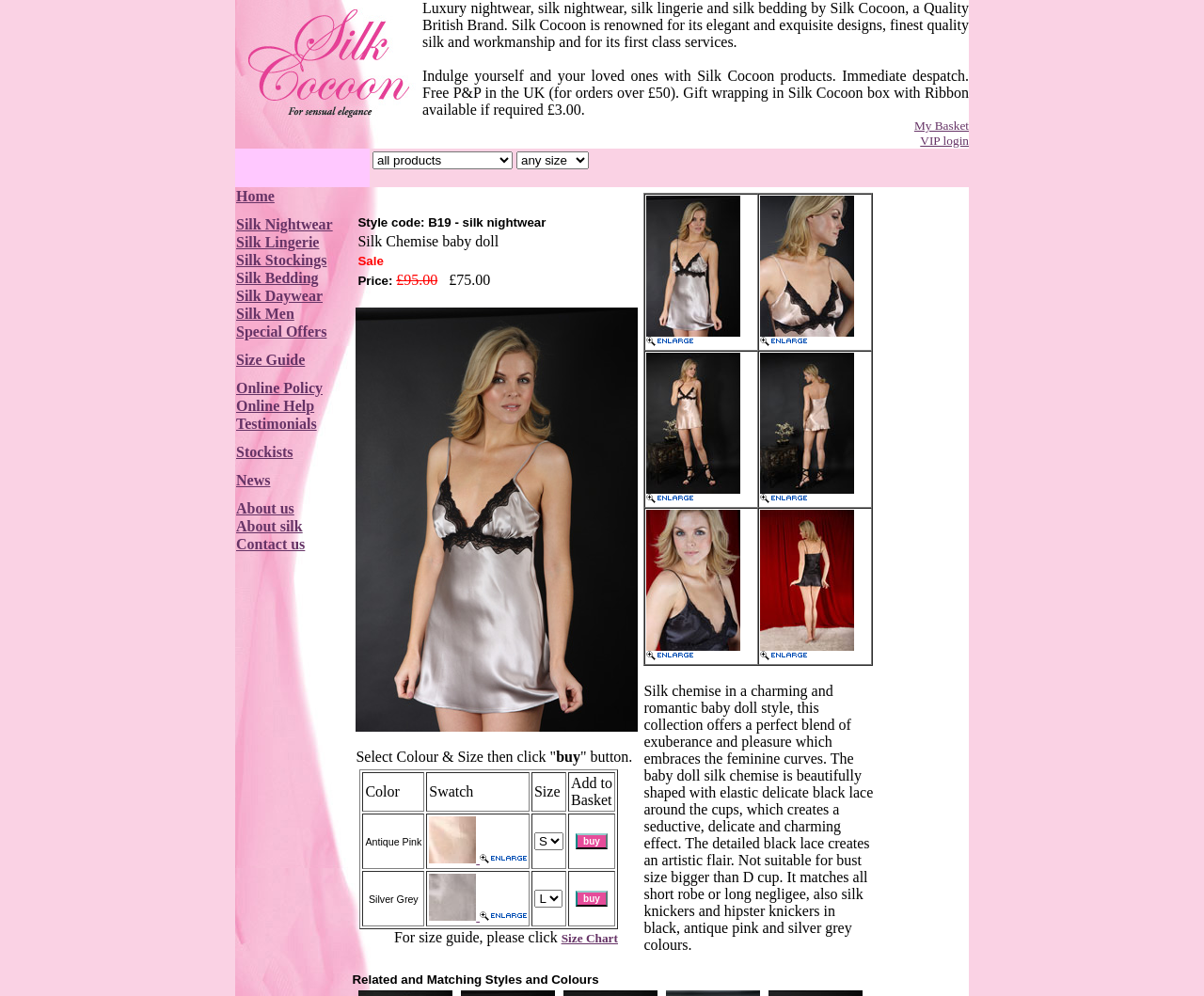What is the price of gift wrapping?
Utilize the information in the image to give a detailed answer to the question.

In the first LayoutTableCell, it is mentioned that 'Gift wrapping in Silk Cocoon box with Ribbon available if required £3.00.'